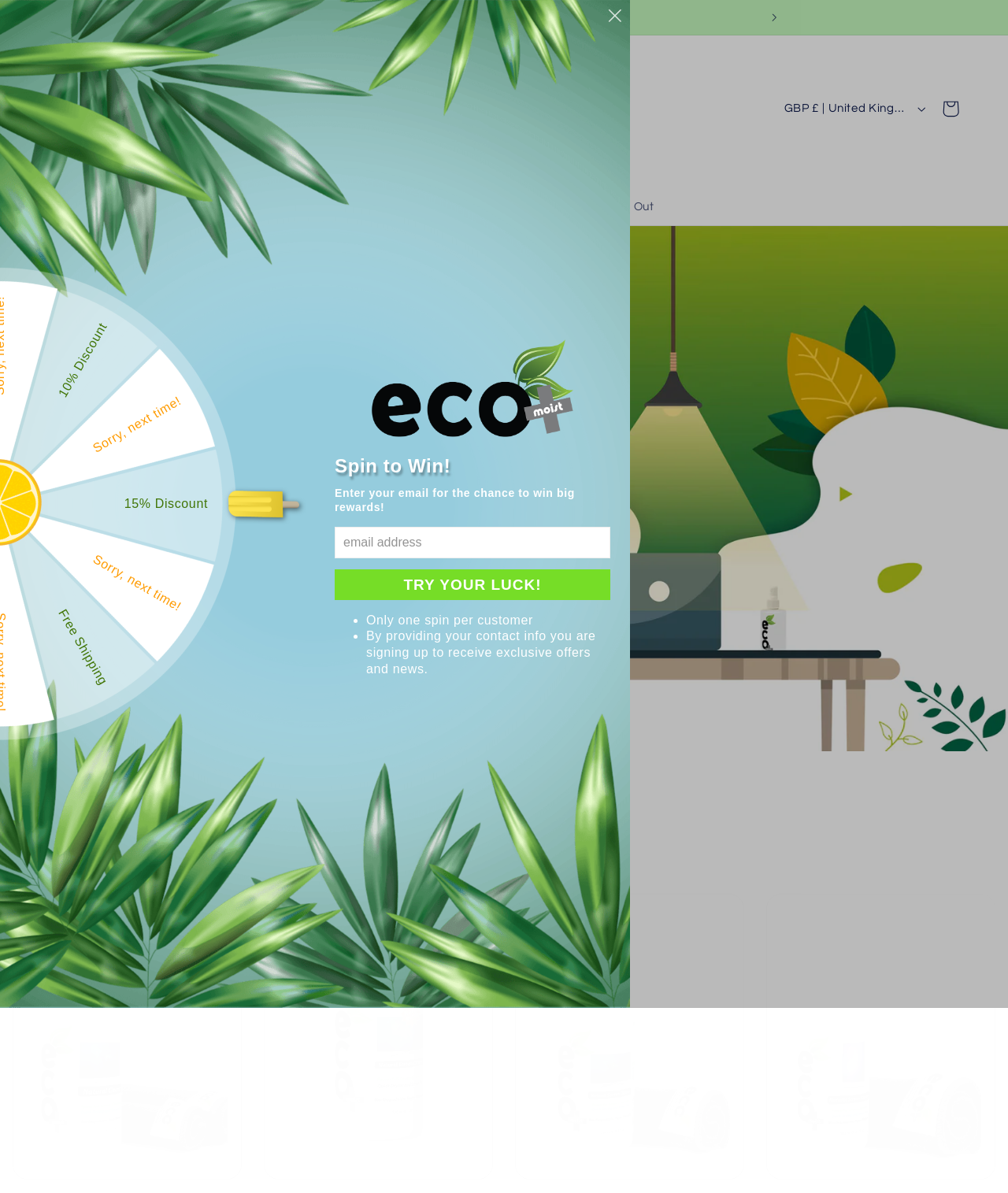Look at the image and answer the question in detail:
What is the navigation menu item that leads to information about the company?

The navigation menu item 'About us' is located in the header section of the webpage, and it is likely to lead to information about the company.